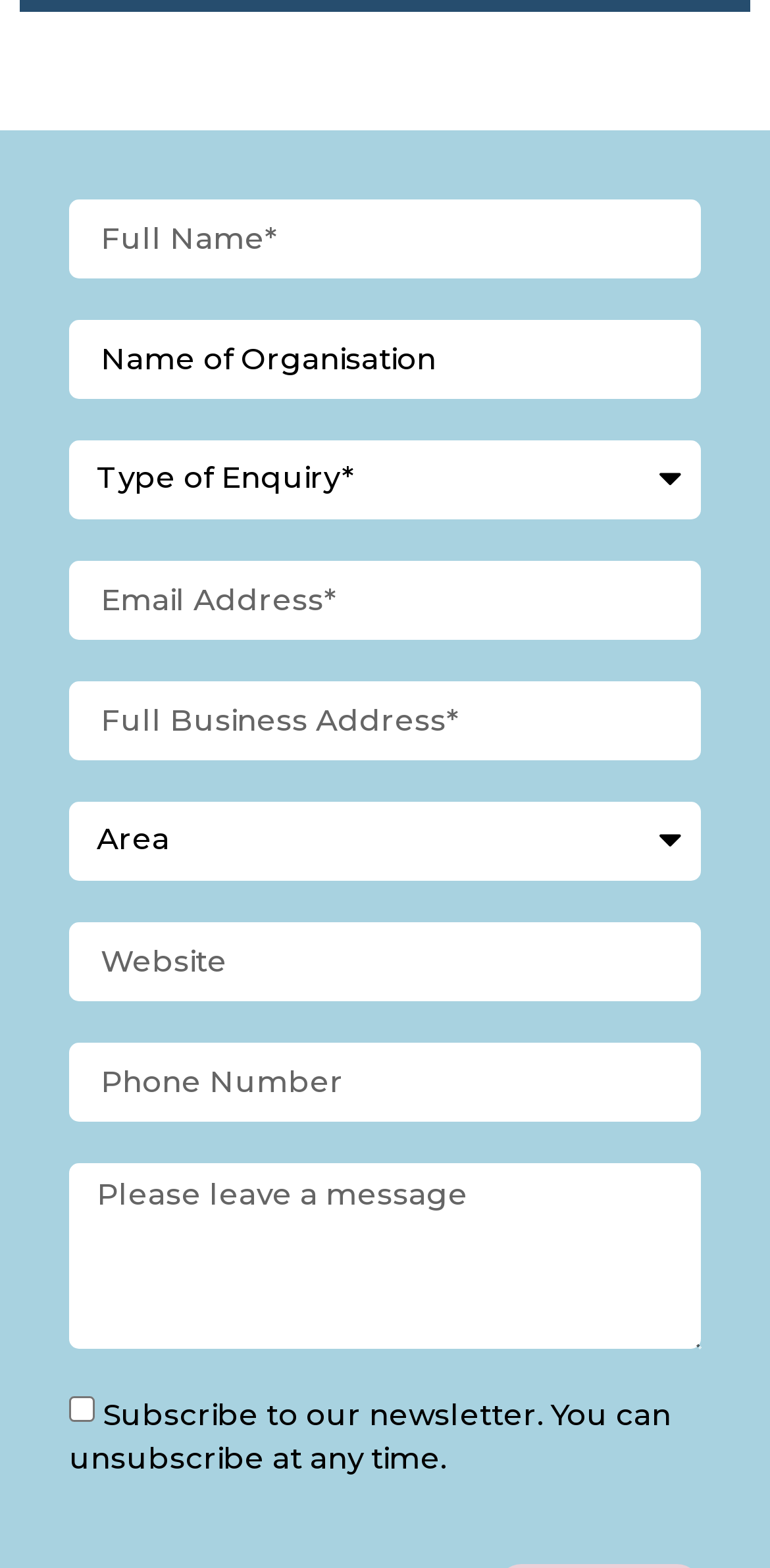Indicate the bounding box coordinates of the clickable region to achieve the following instruction: "Write a message."

[0.09, 0.741, 0.91, 0.86]